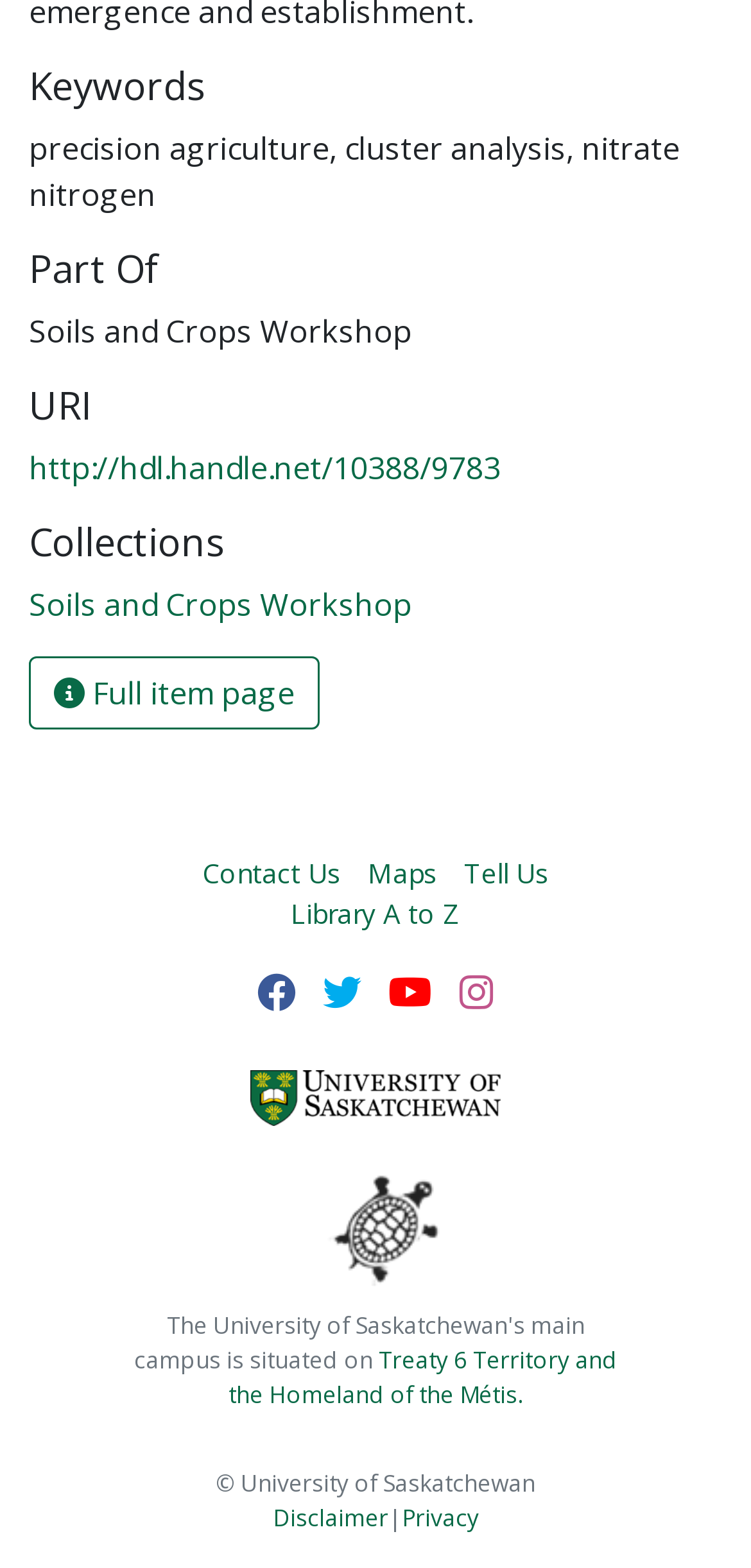Please locate the bounding box coordinates of the element that needs to be clicked to achieve the following instruction: "Visit Soils and Crops Workshop". The coordinates should be four float numbers between 0 and 1, i.e., [left, top, right, bottom].

[0.038, 0.197, 0.549, 0.224]